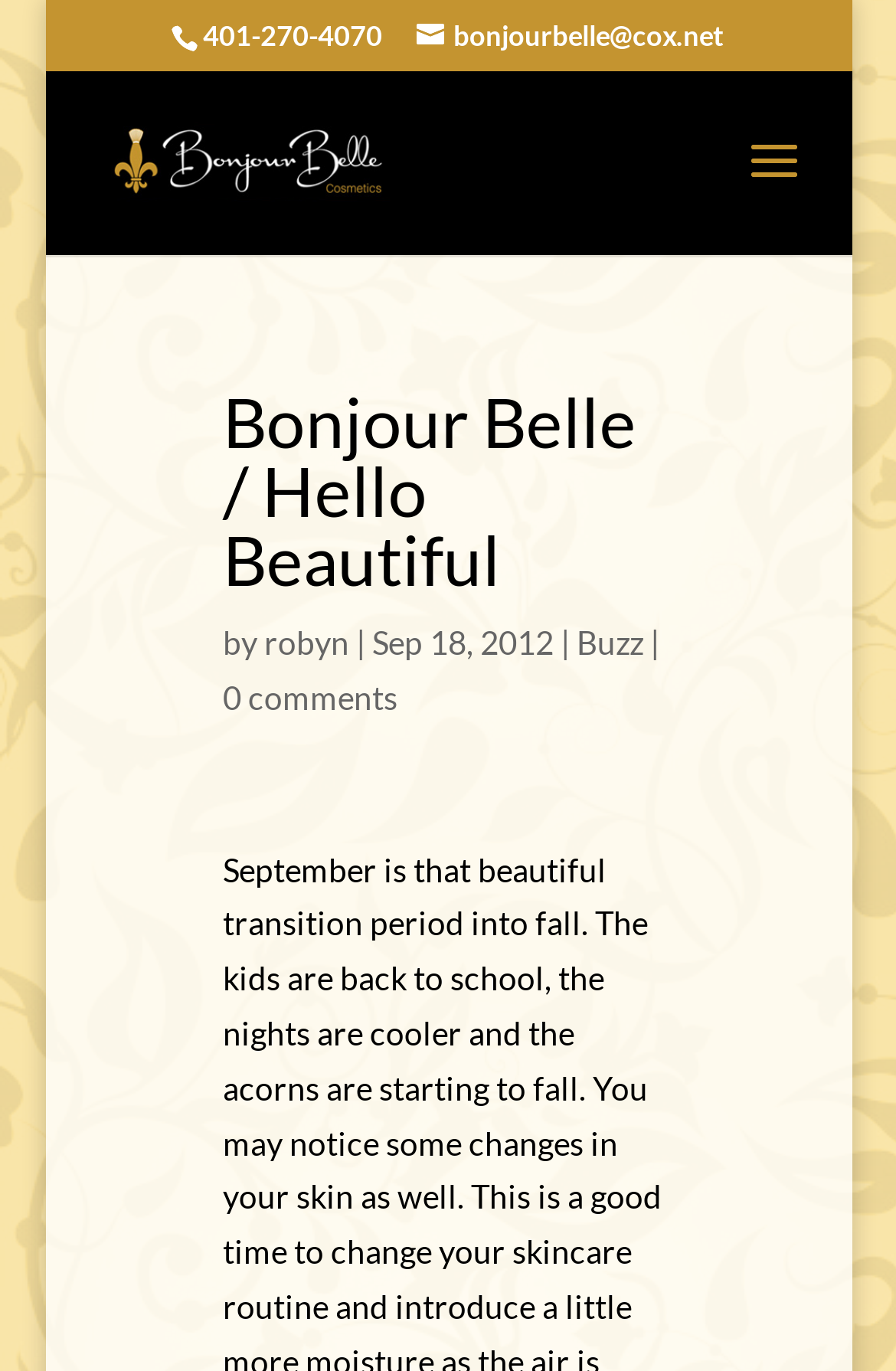How many comments does the blog post have?
Based on the screenshot, answer the question with a single word or phrase.

0